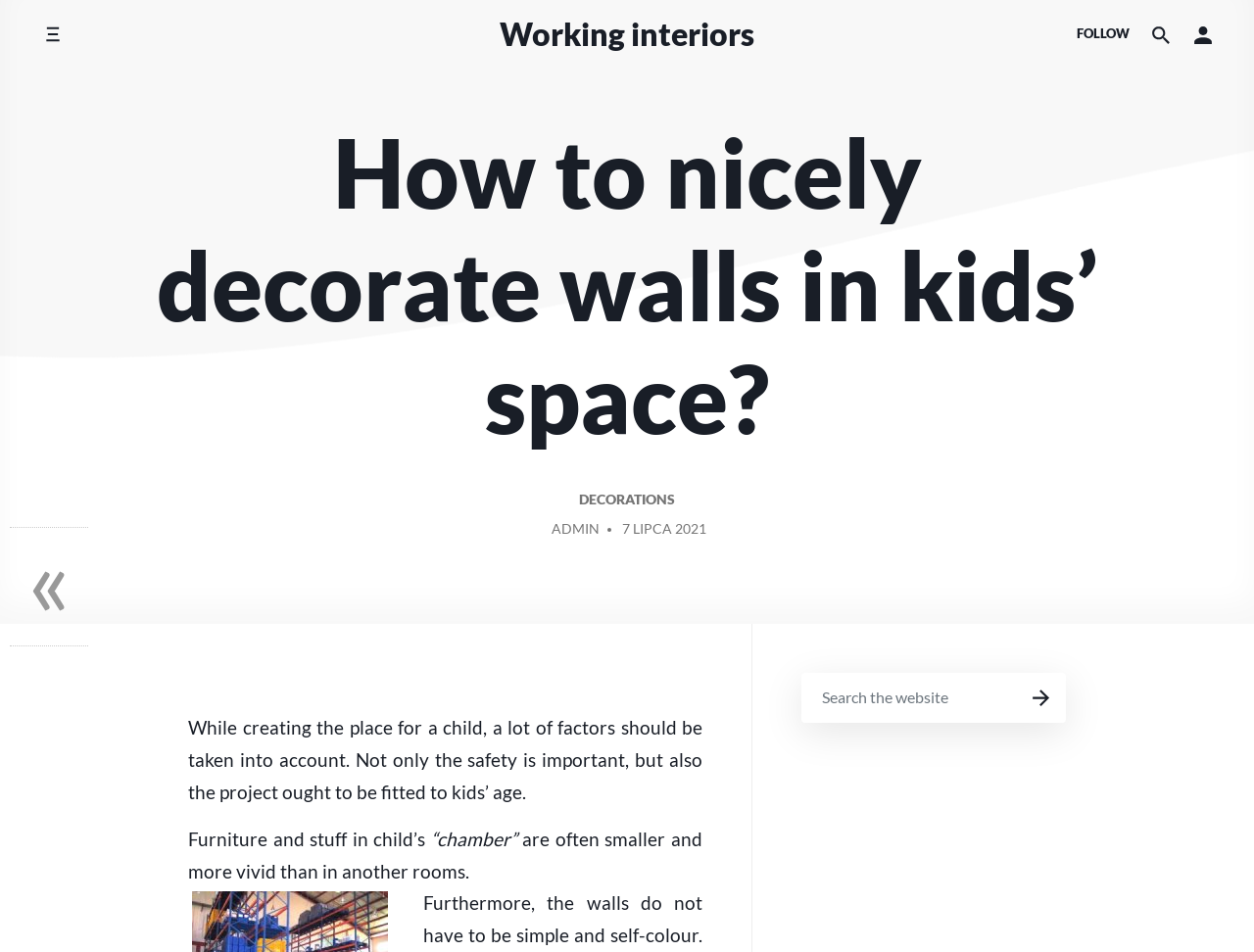Please find the bounding box coordinates of the element's region to be clicked to carry out this instruction: "Read the article".

[0.15, 0.752, 0.56, 0.843]